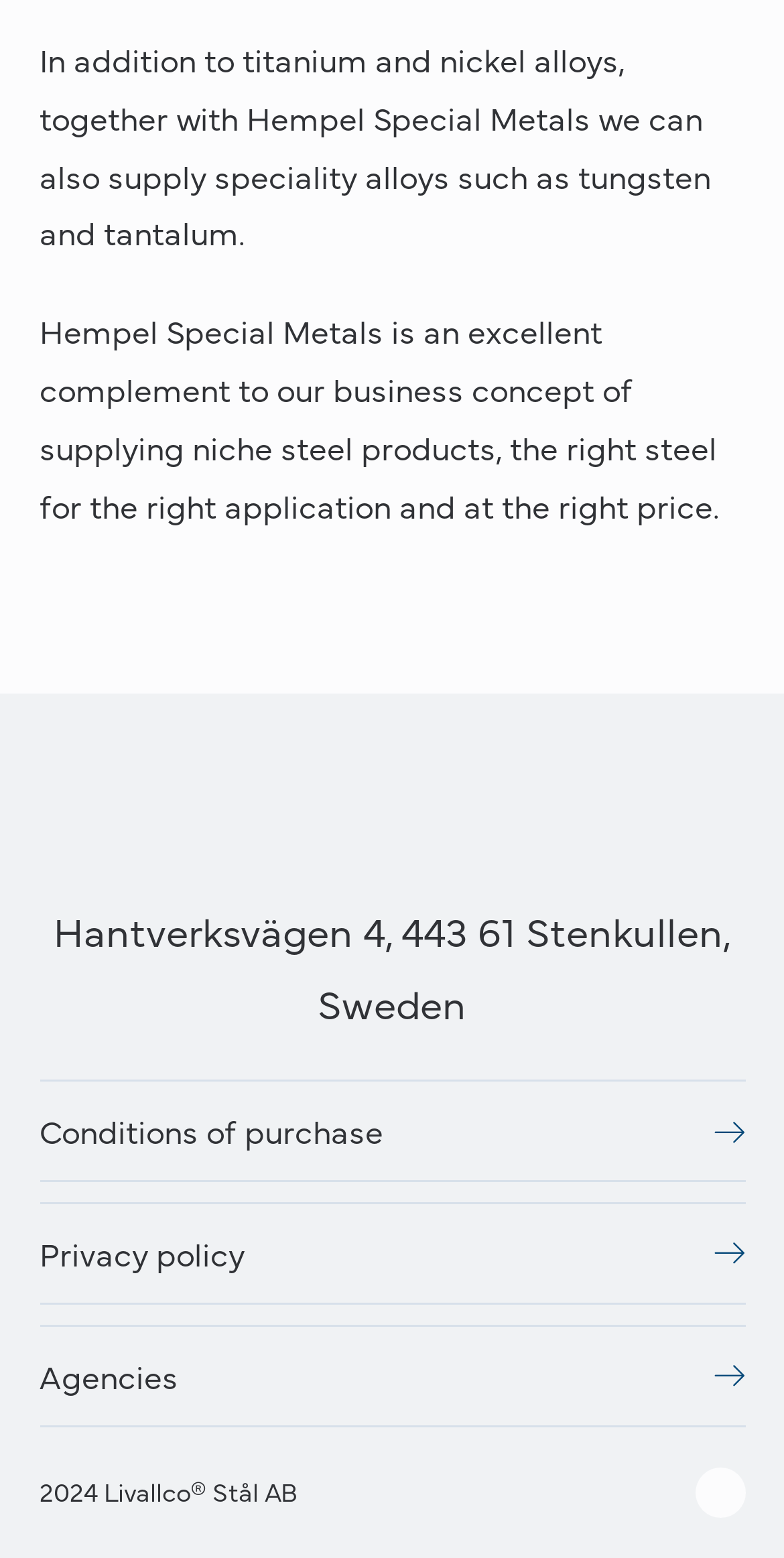What type of metals does Hempel Special Metals supply?
Your answer should be a single word or phrase derived from the screenshot.

tungsten and tantalum